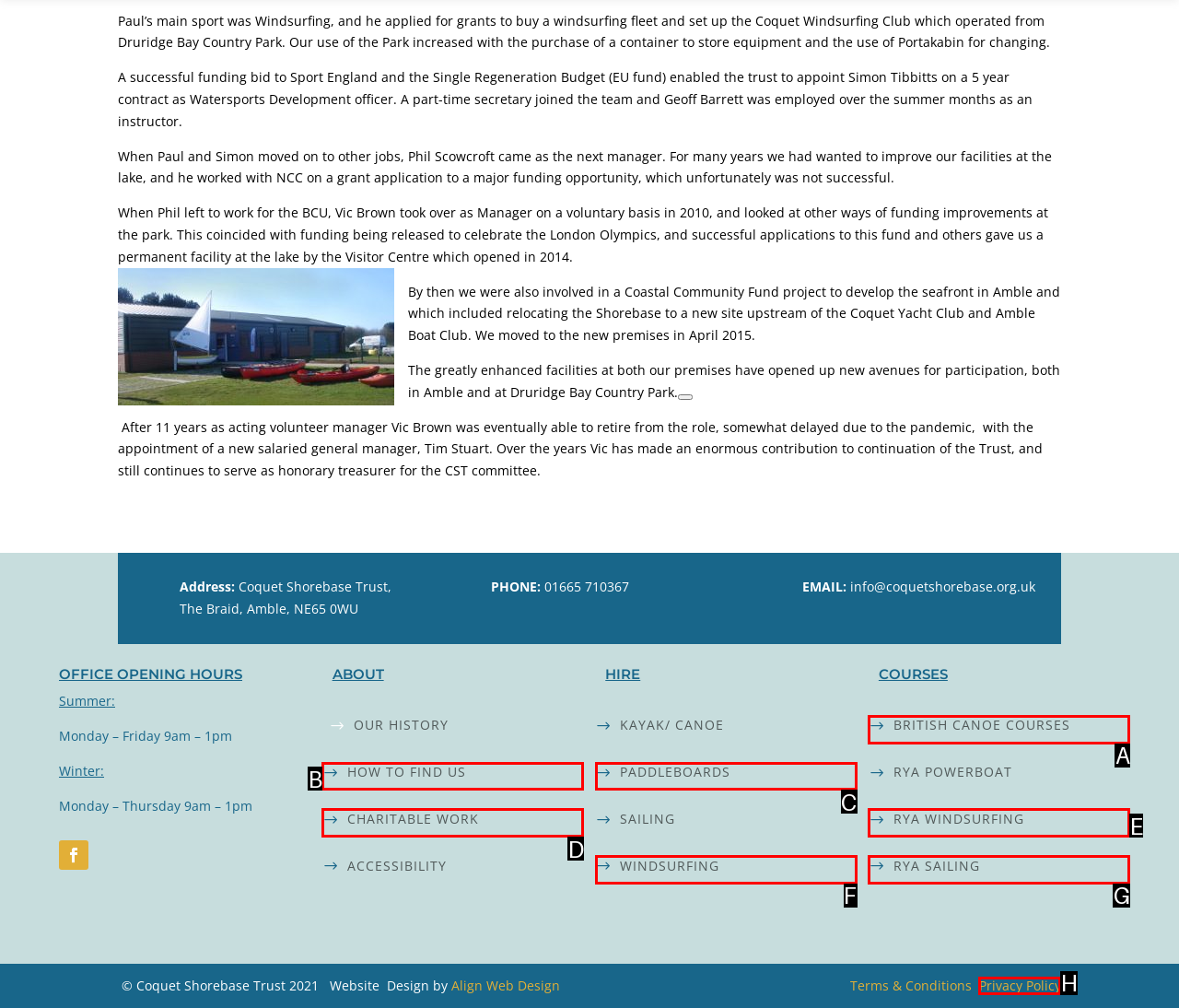Tell me which one HTML element best matches the description: RYA SAILING Answer with the option's letter from the given choices directly.

G